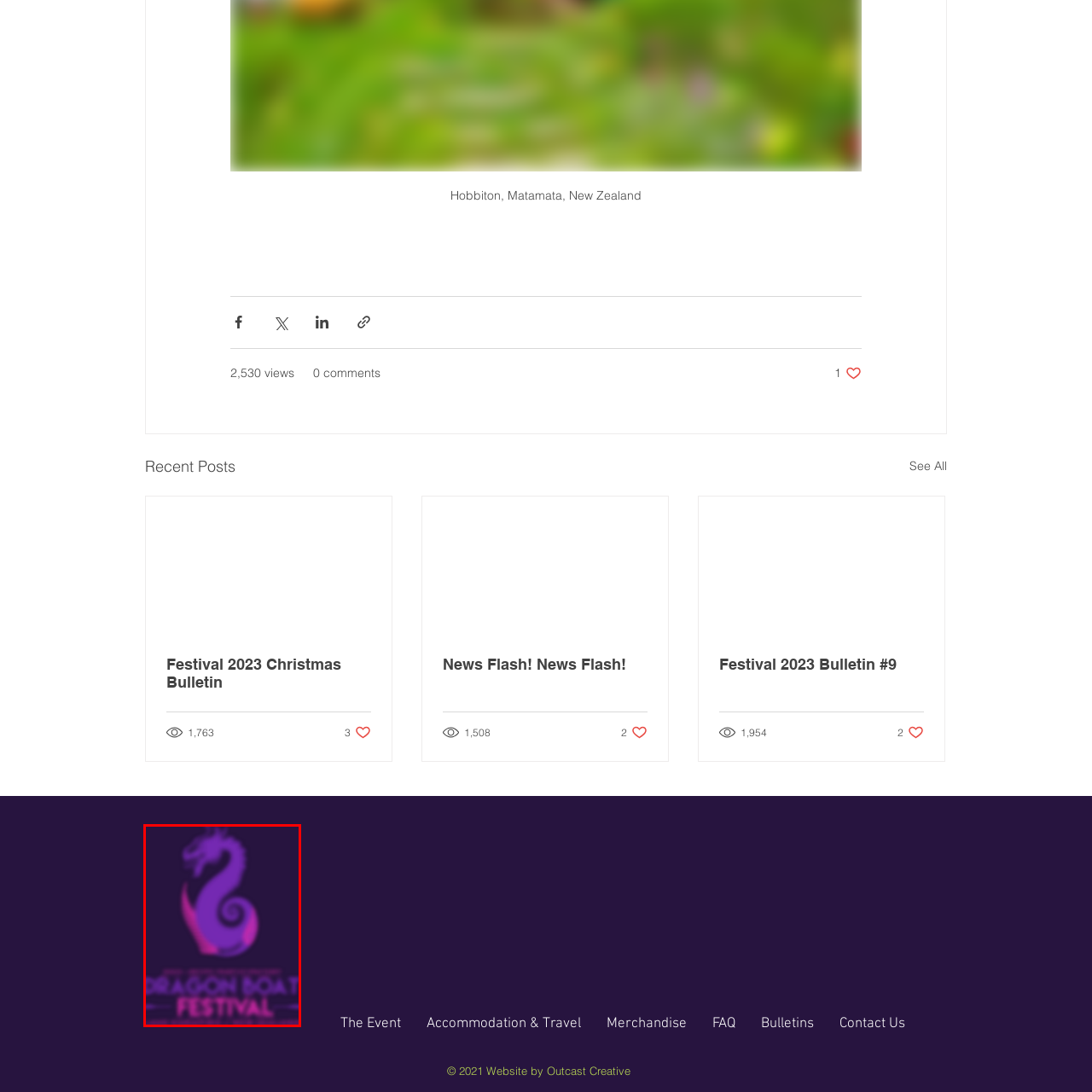Offer an in-depth description of the picture located within the red frame.

The image features a vibrant and artistic logo for the "Dragon Boat Festival." The design showcases a stylized dragon intertwined with a swirling spiral, created in rich purple and pink hues that evoke a sense of vibrancy and festivity. Below the dragon, the text prominently displays "DRAGON BOAT FESTIVAL" in bold typography, capturing the essence of this lively cultural event. The contrasting colors and dynamic composition emphasize the excitement of the festival, which is known for its exhilarating boat races and cultural celebrations. This logo likely represents the spirit and heritage associated with dragon boat racing, a tradition that symbolizes teamwork and community.